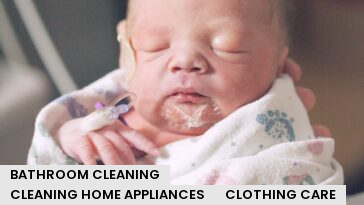What is the dominant color scheme of the baby's clothing?
Refer to the screenshot and answer in one word or phrase.

Soft colors